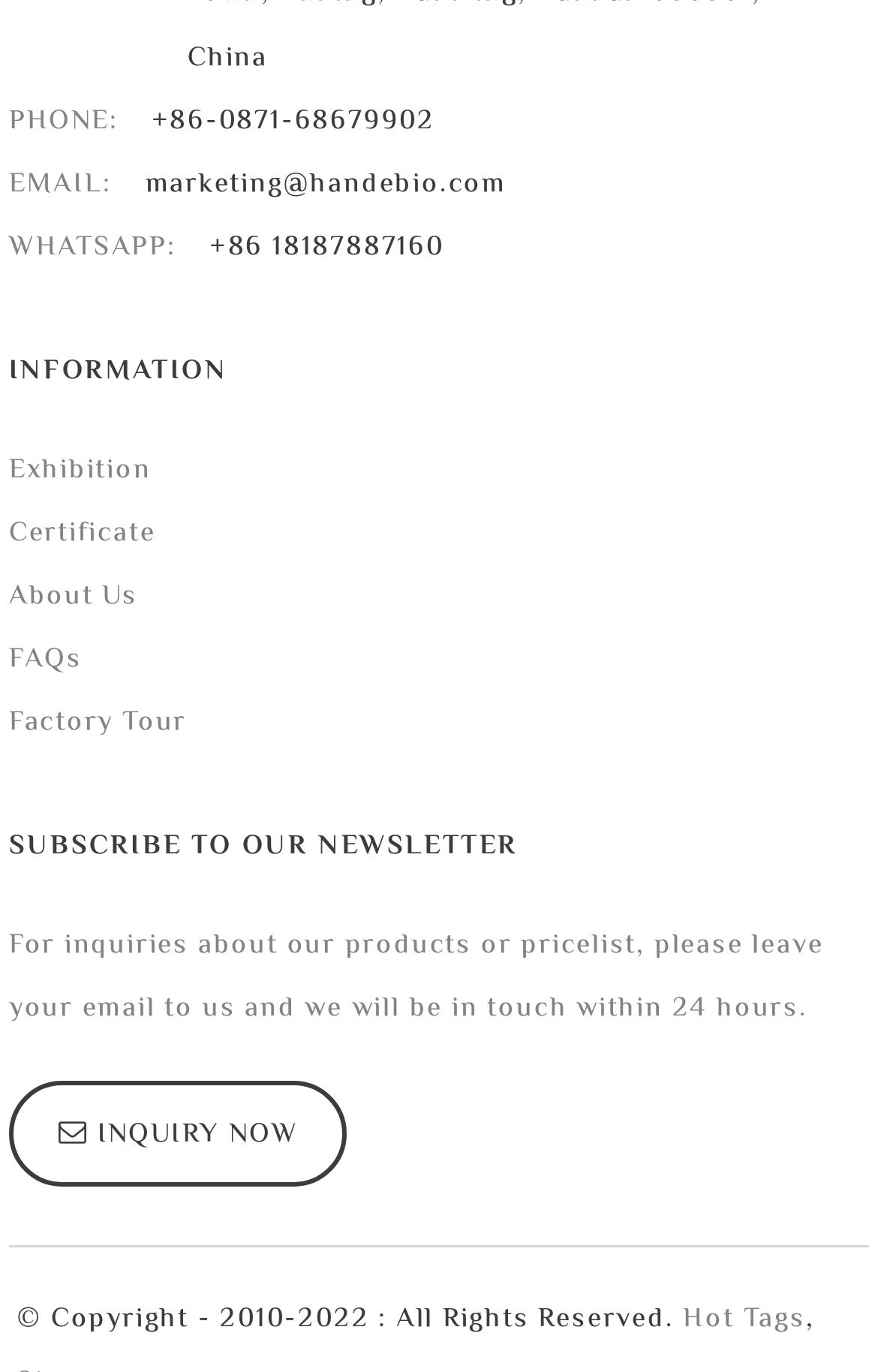Please provide a one-word or short phrase answer to the question:
What is the phone number to contact?

+86-0871-68679902